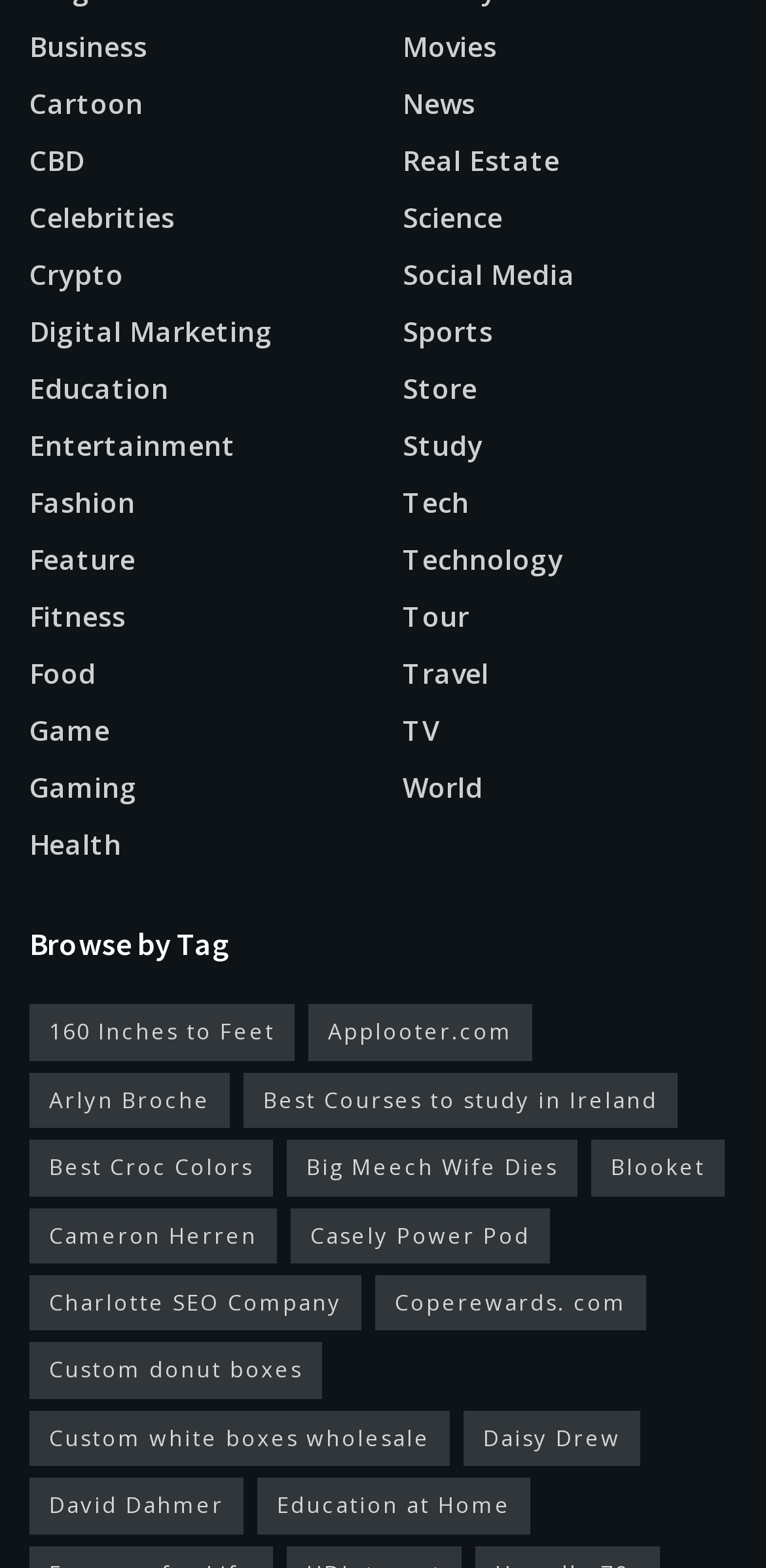Using the format (top-left x, top-left y, bottom-right x, bottom-right y), provide the bounding box coordinates for the described UI element. All values should be floating point numbers between 0 and 1: Adhesion/Flexibility/Hardness

None